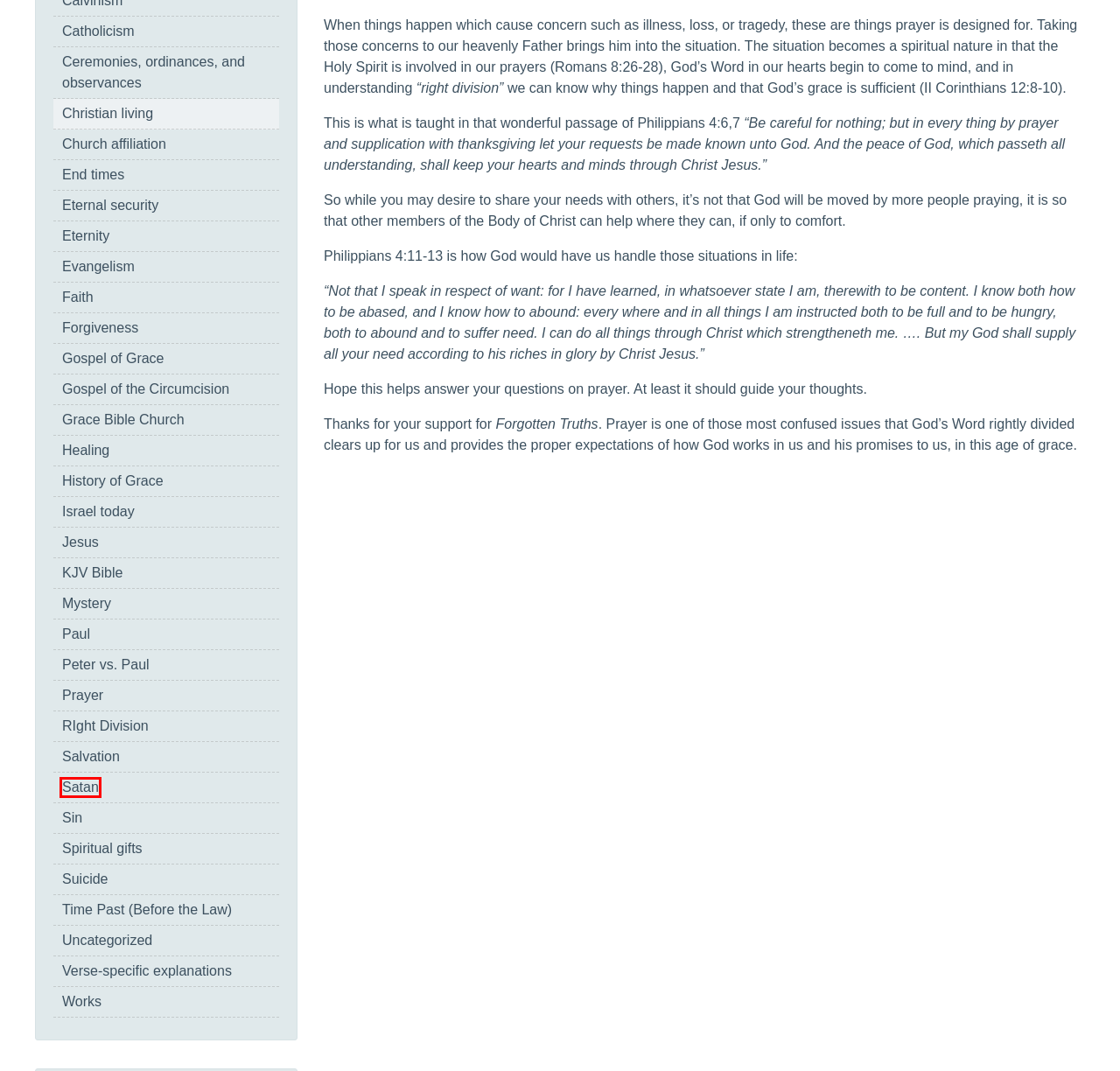Given a webpage screenshot with a red bounding box around a particular element, identify the best description of the new webpage that will appear after clicking on the element inside the red bounding box. Here are the candidates:
A. Forgiveness Archives | Grace Bible Church - Warren, MI
B. Gospel of Grace Archives | Grace Bible Church - Warren, MI
C. Eternal security Archives | Grace Bible Church - Warren, MI
D. Satan Archives | Grace Bible Church - Warren, MI
E. Church affiliation Archives | Grace Bible Church - Warren, MI
F. Ceremonies, ordinances, and observances Archives | Grace Bible Church - Warren, MI
G. Prayer Archives | Grace Bible Church - Warren, MI
H. Works Archives | Grace Bible Church - Warren, MI

D